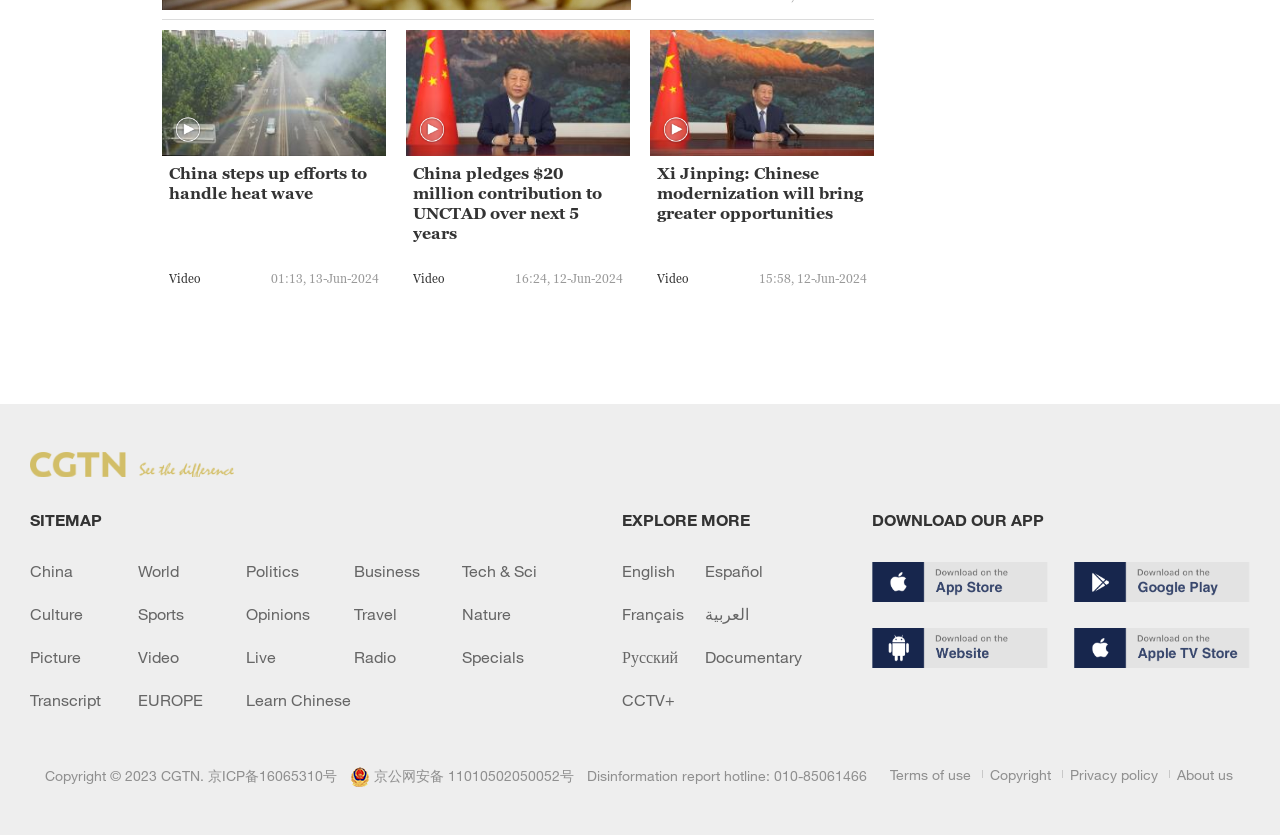Please identify the bounding box coordinates of the clickable area that will allow you to execute the instruction: "view Michael Makkai's paper on the multitopic ω-category of all multitopic ω-categories".

None